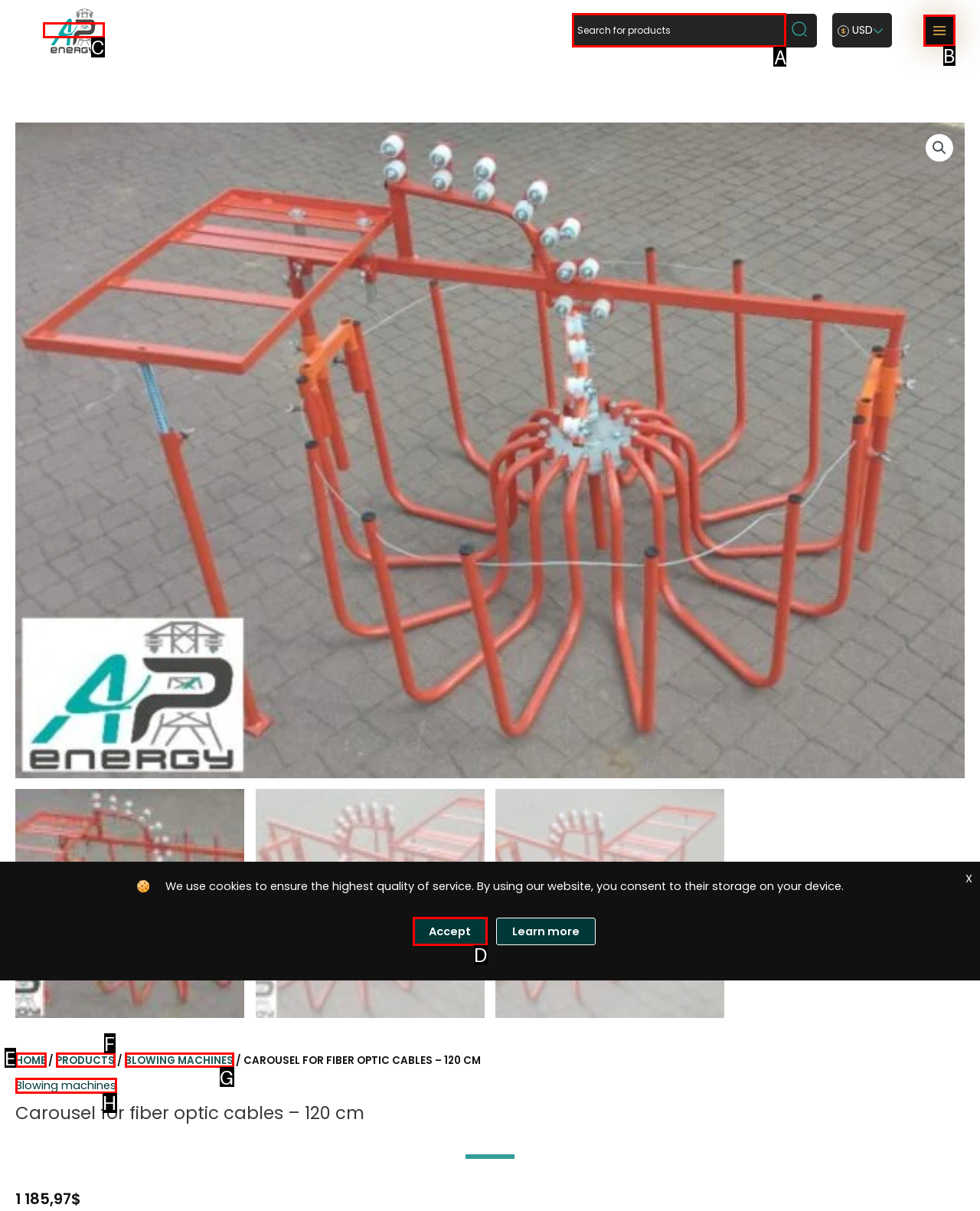Pick the right letter to click to achieve the task: Search for products
Answer with the letter of the correct option directly.

A